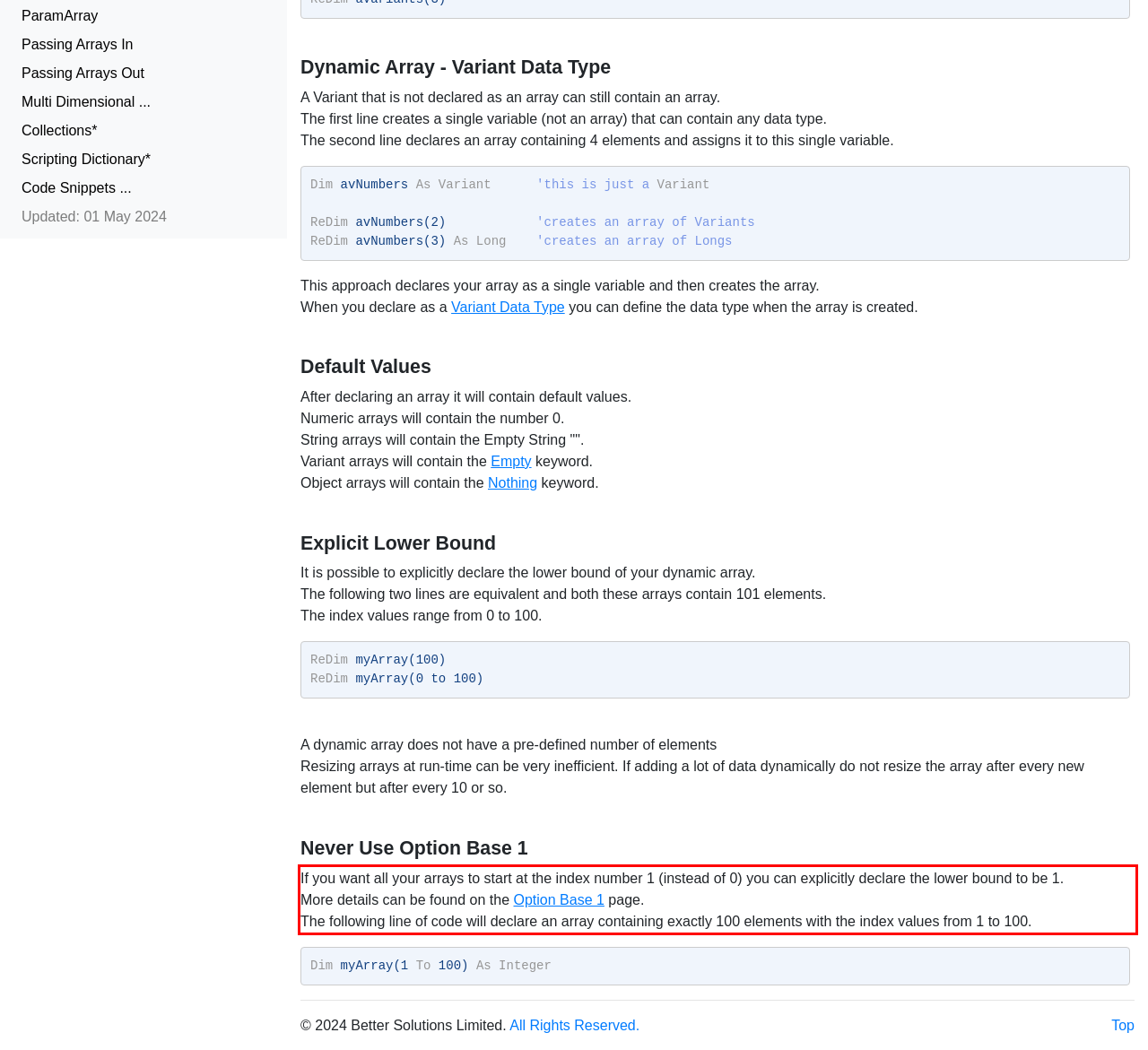You have a screenshot of a webpage with a red bounding box. Identify and extract the text content located inside the red bounding box.

If you want all your arrays to start at the index number 1 (instead of 0) you can explicitly declare the lower bound to be 1. More details can be found on the Option Base 1 page. The following line of code will declare an array containing exactly 100 elements with the index values from 1 to 100.